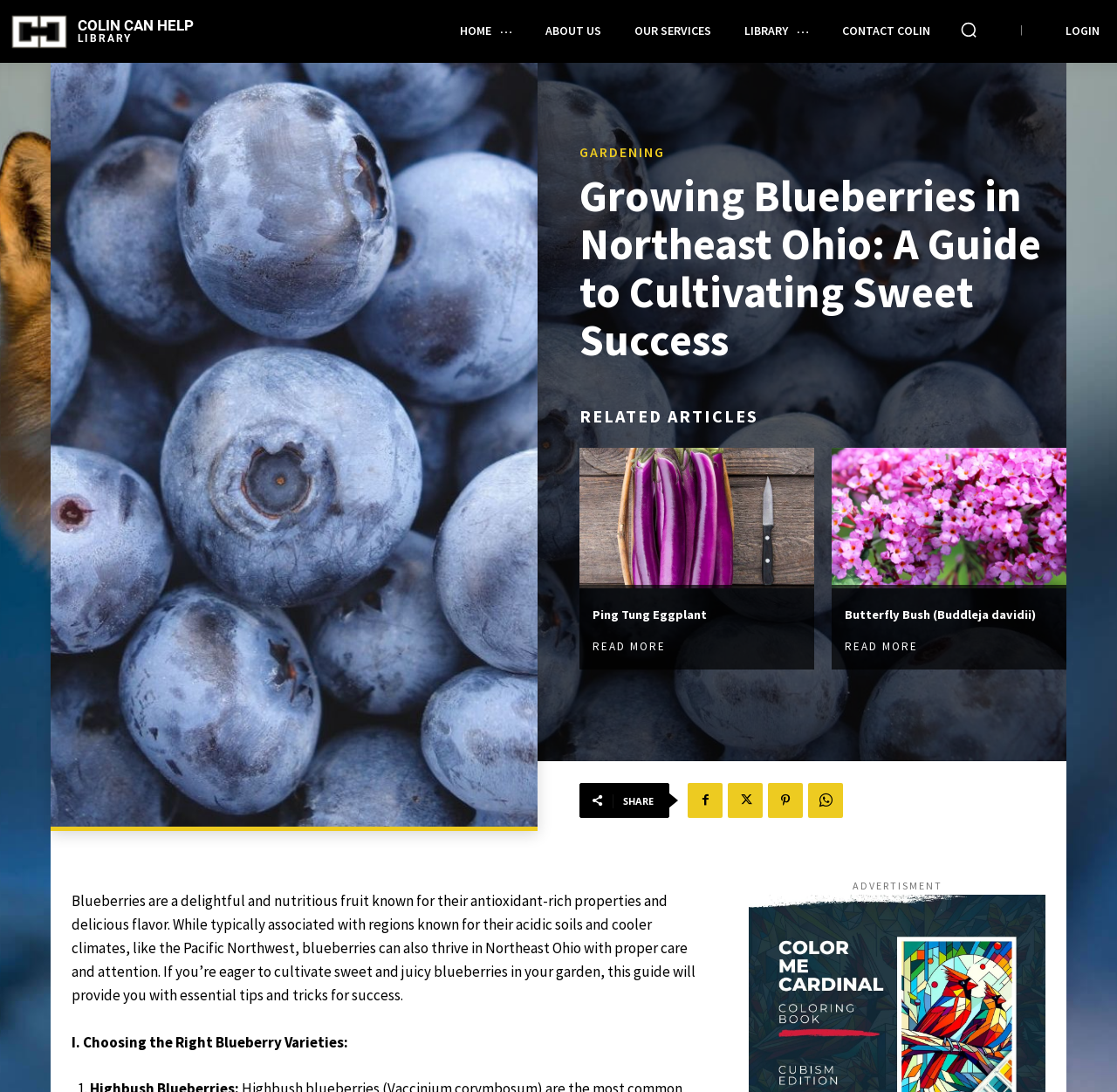Please identify the bounding box coordinates of the area that needs to be clicked to fulfill the following instruction: "Learn about Butterfly Bush."

[0.745, 0.4, 0.955, 0.53]